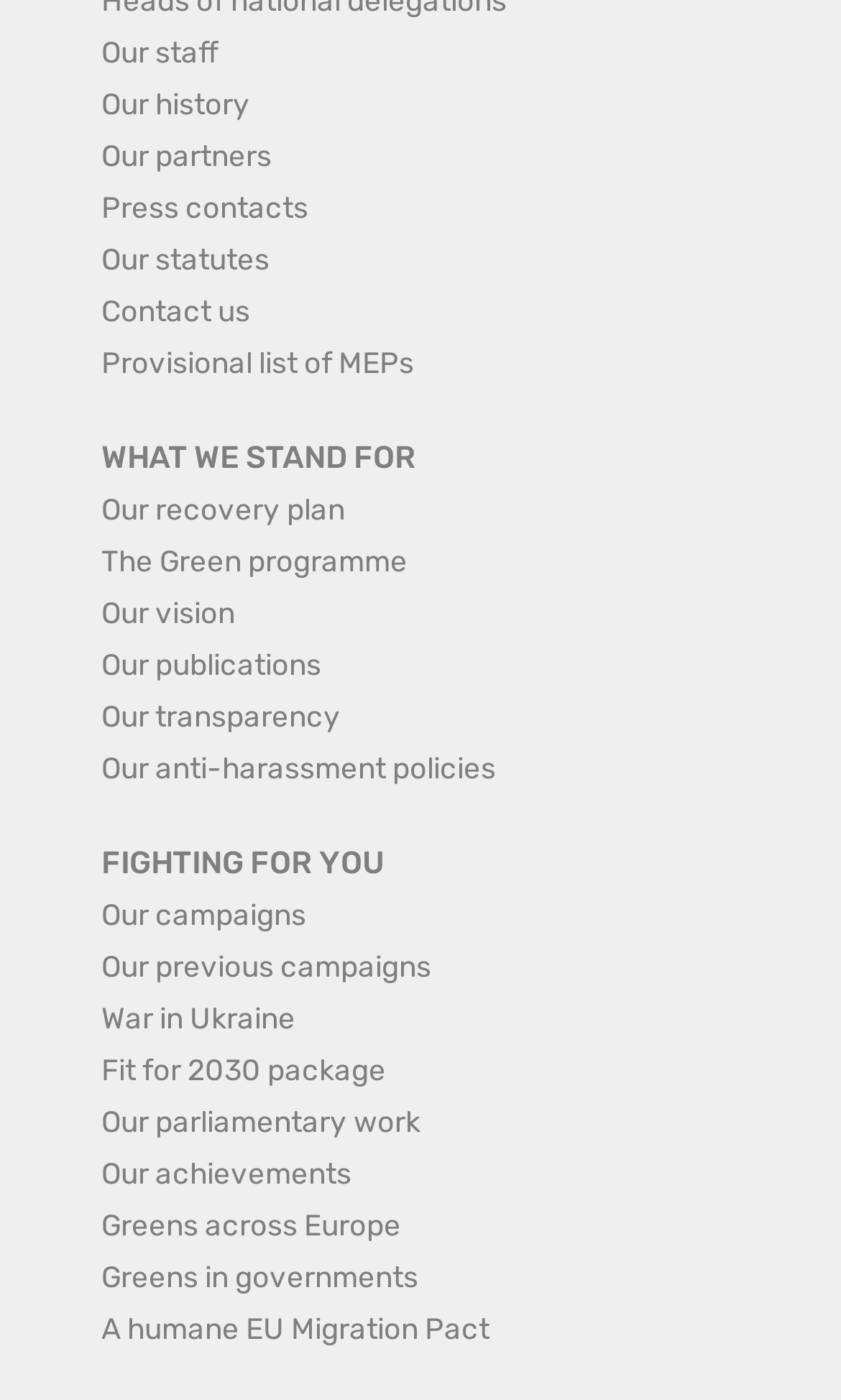Find the bounding box coordinates for the HTML element described in this sentence: "Our anti-harassment policies". Provide the coordinates as four float numbers between 0 and 1, in the format [left, top, right, bottom].

[0.121, 0.535, 0.59, 0.56]